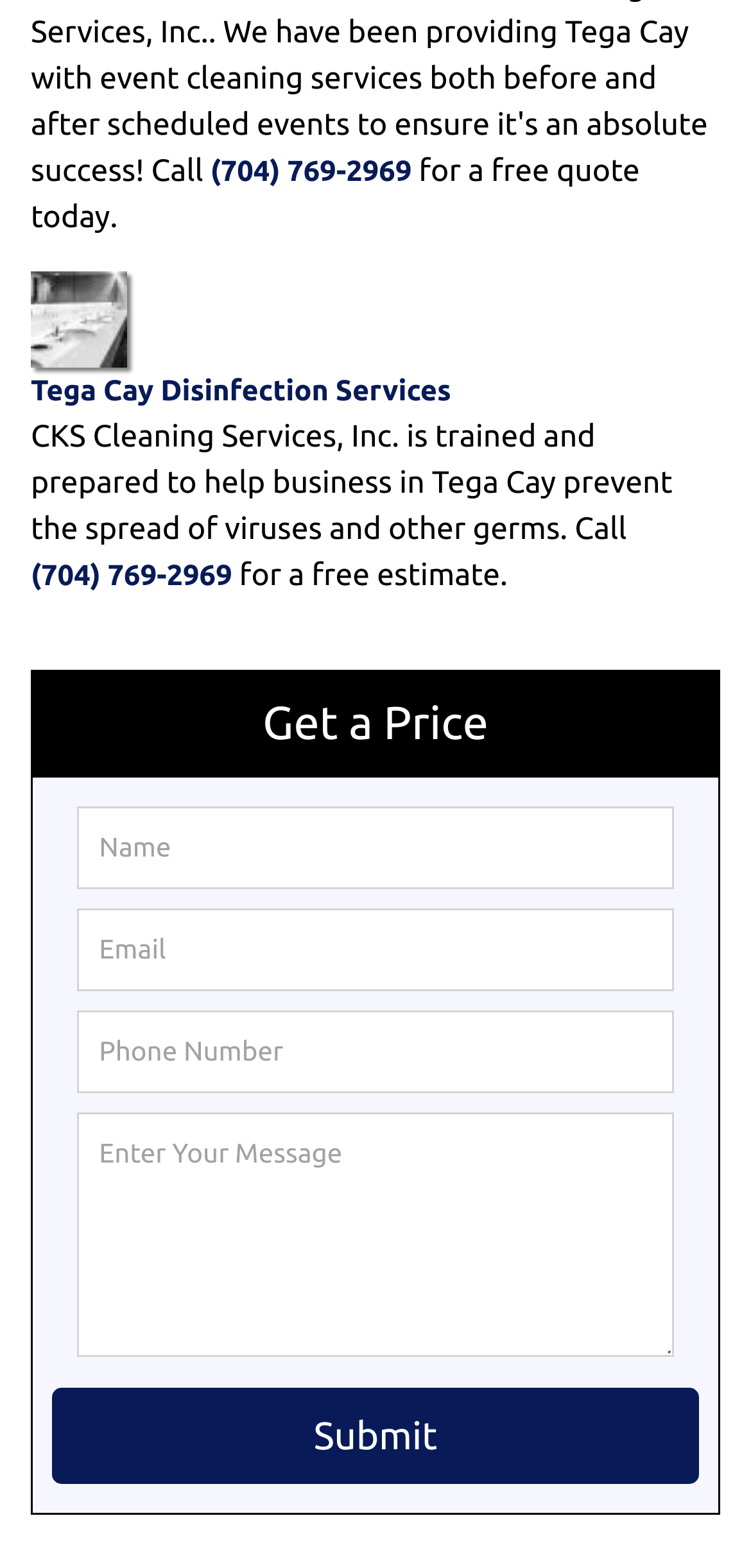Please identify the coordinates of the bounding box that should be clicked to fulfill this instruction: "Explore durable medical equipment".

None